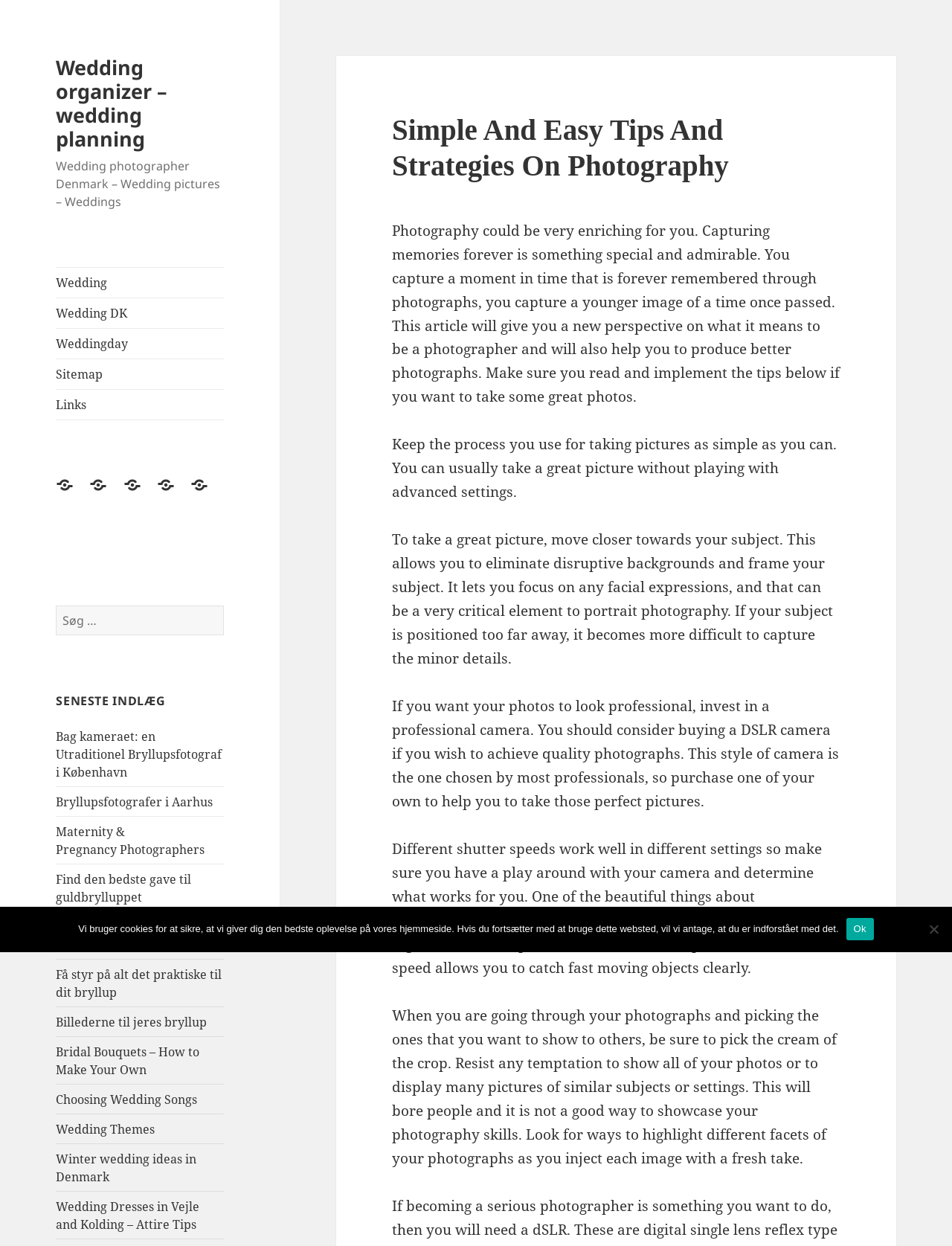Could you specify the bounding box coordinates for the clickable section to complete the following instruction: "Click on the 'Reply to Mark' link"?

None